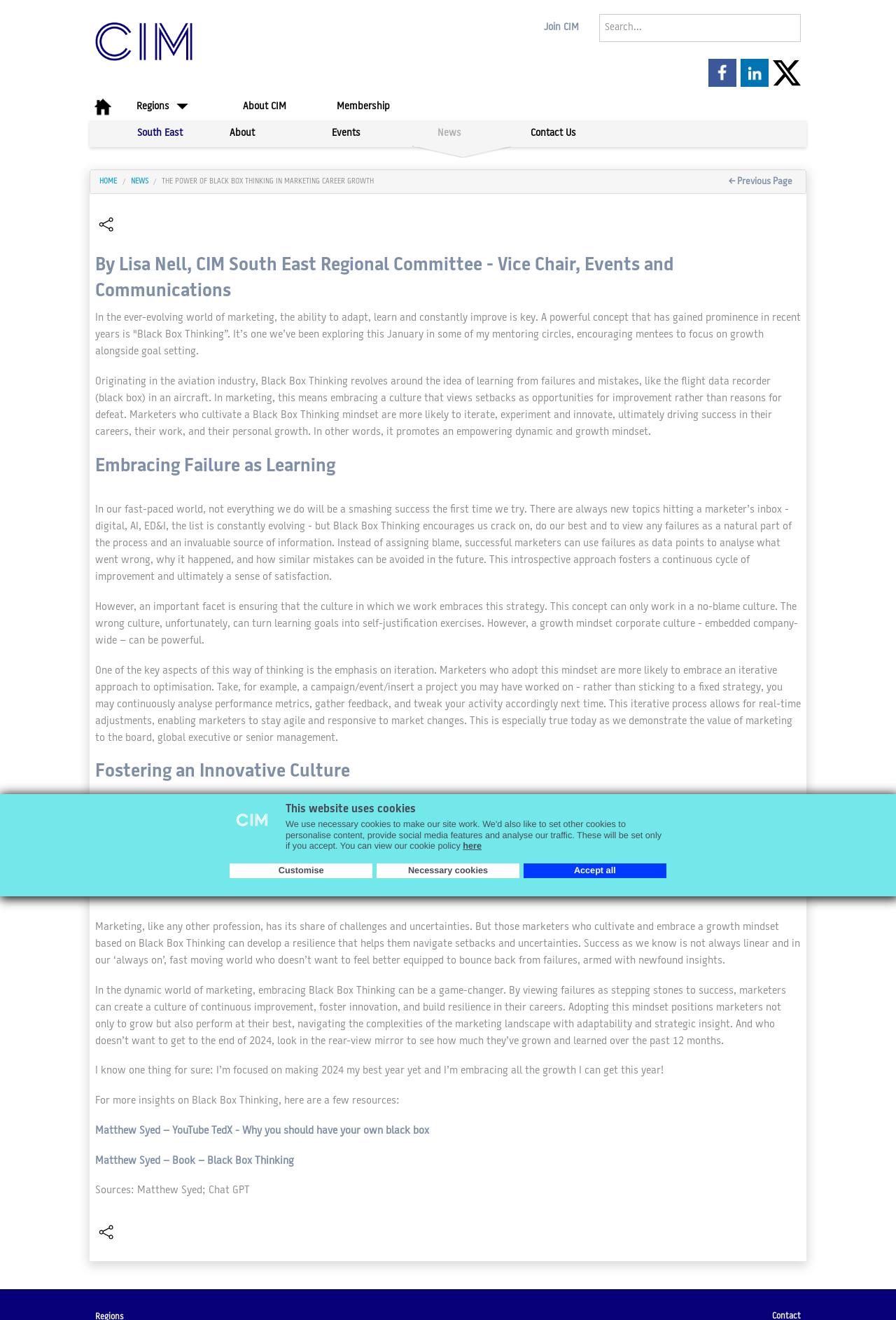Please look at the image and answer the question with a detailed explanation: What is the purpose of the 'Search...' textbox?

The purpose of the 'Search...' textbox can be inferred from its location and description, which suggests that it is a search function for the website.